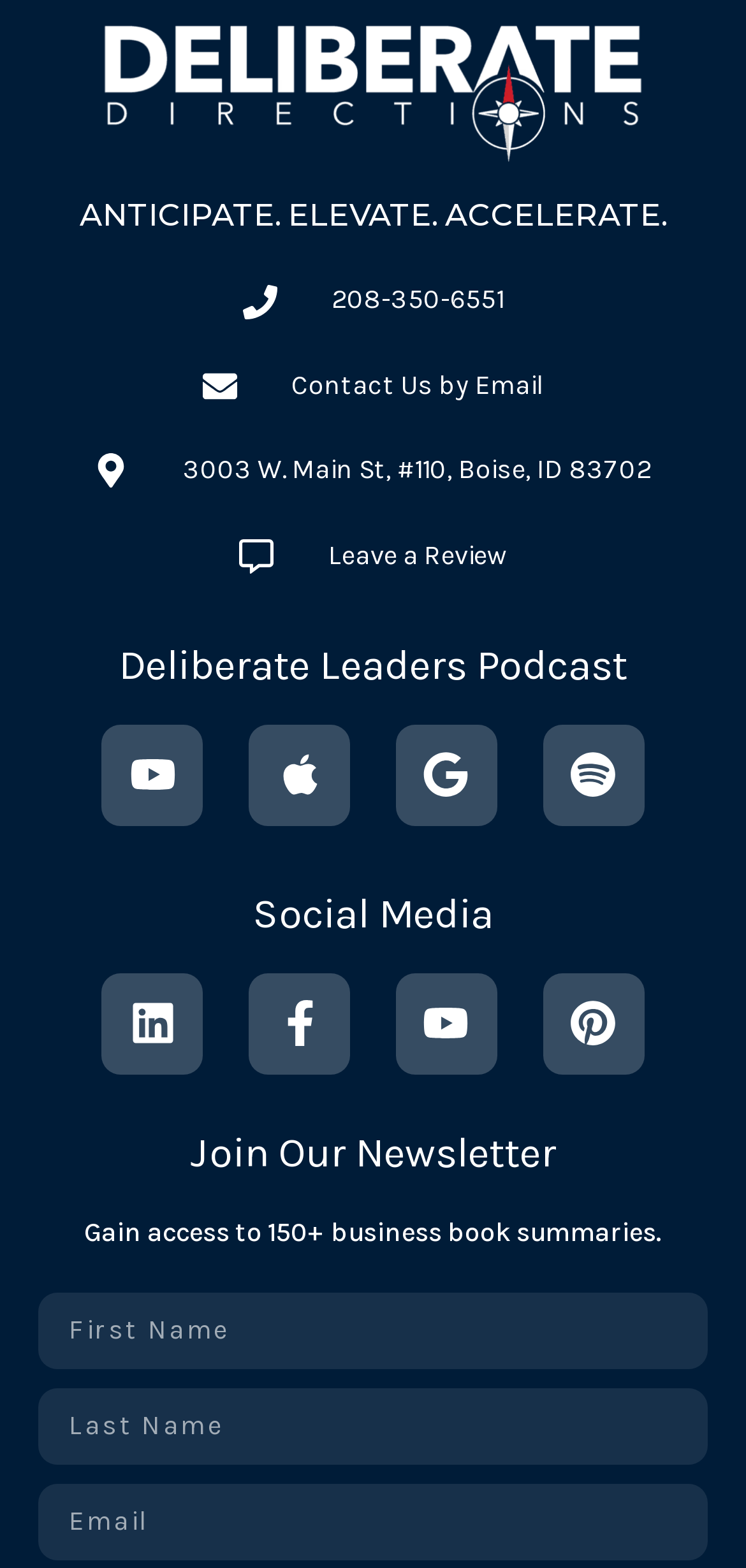Could you locate the bounding box coordinates for the section that should be clicked to accomplish this task: "Enter first name".

[0.051, 0.824, 0.949, 0.873]